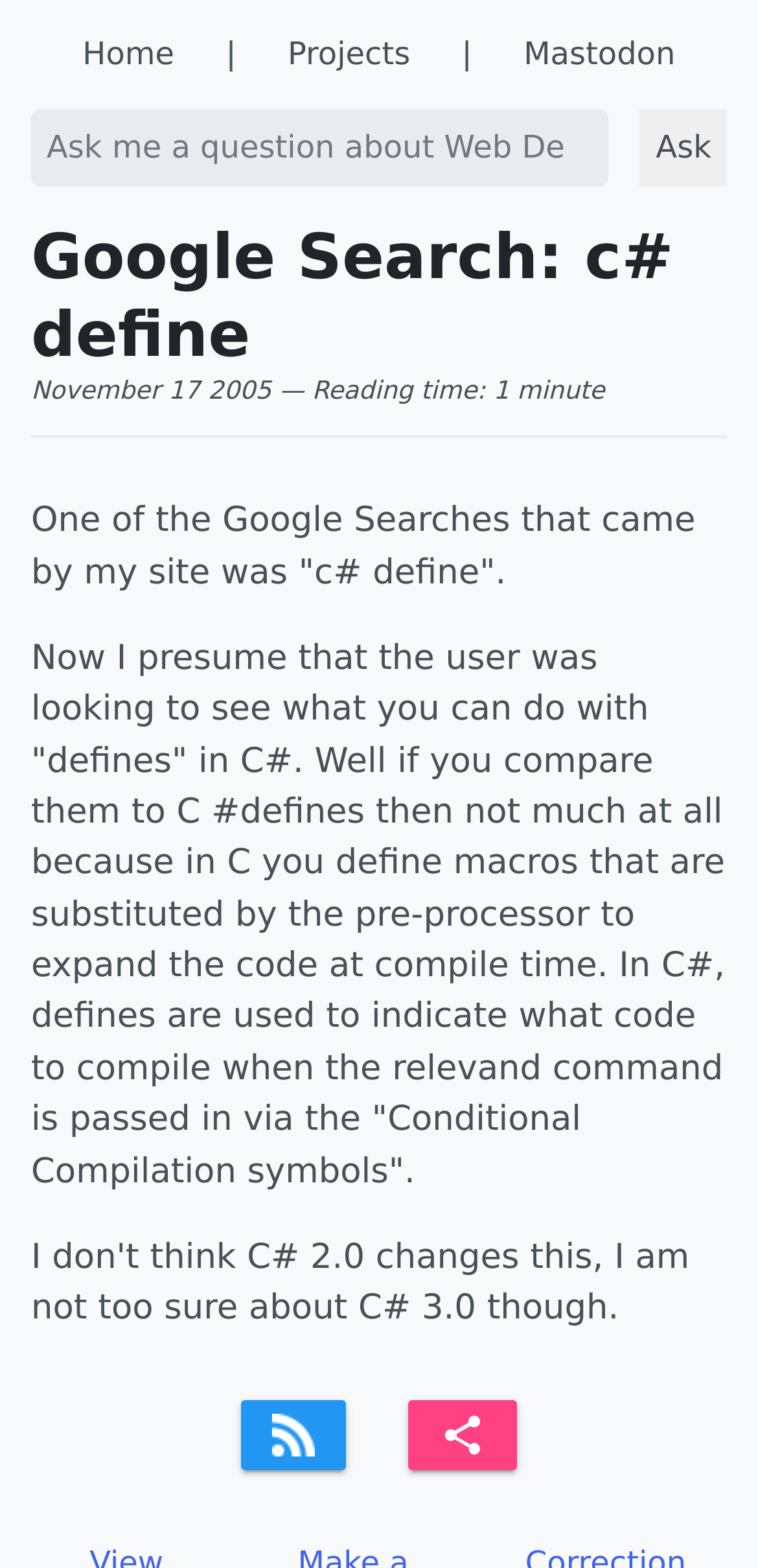What is the reading time of this article?
Refer to the screenshot and respond with a concise word or phrase.

1 minute